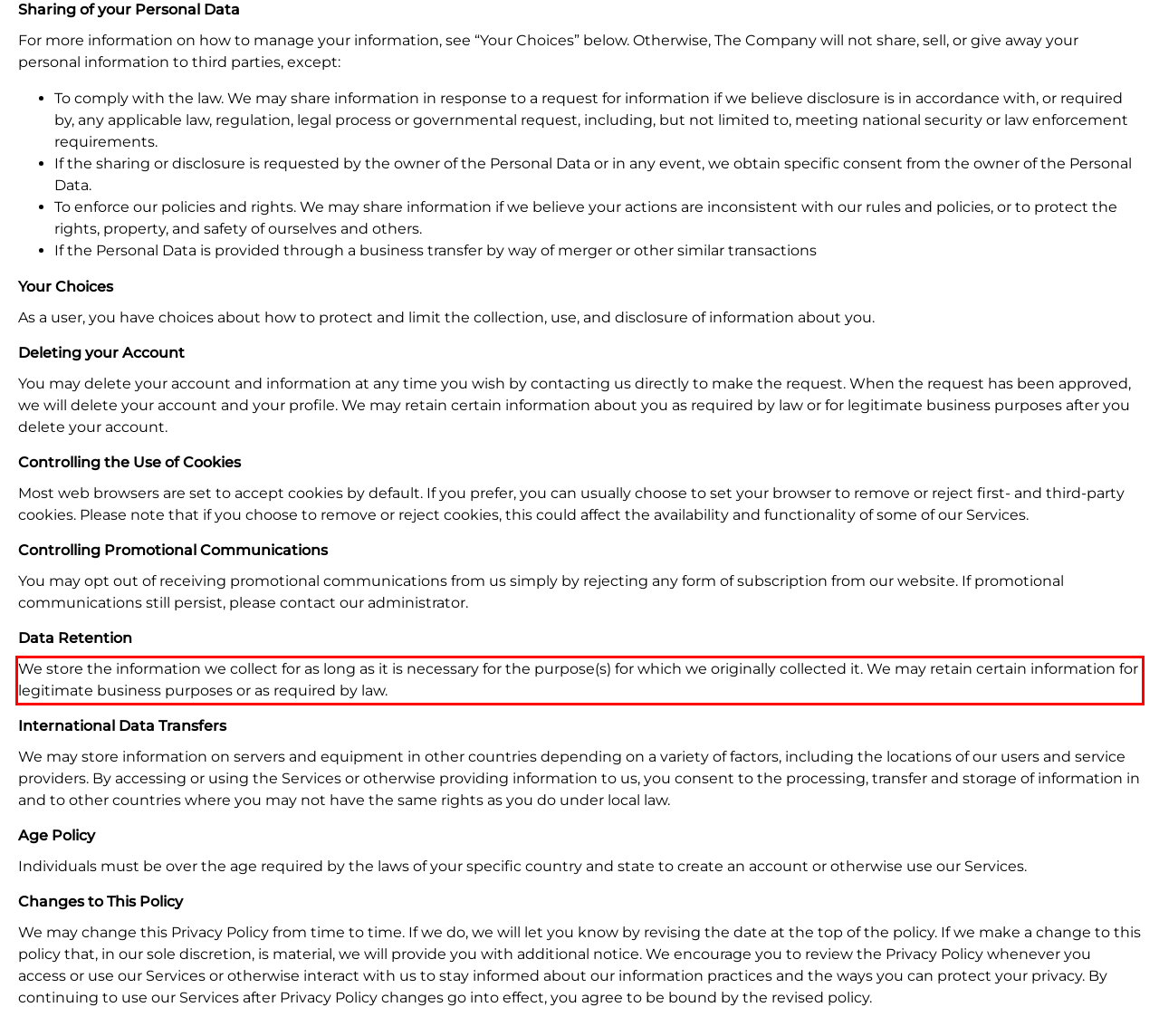You are provided with a webpage screenshot that includes a red rectangle bounding box. Extract the text content from within the bounding box using OCR.

We store the information we collect for as long as it is necessary for the purpose(s) for which we originally collected it. We may retain certain information for legitimate business purposes or as required by law.